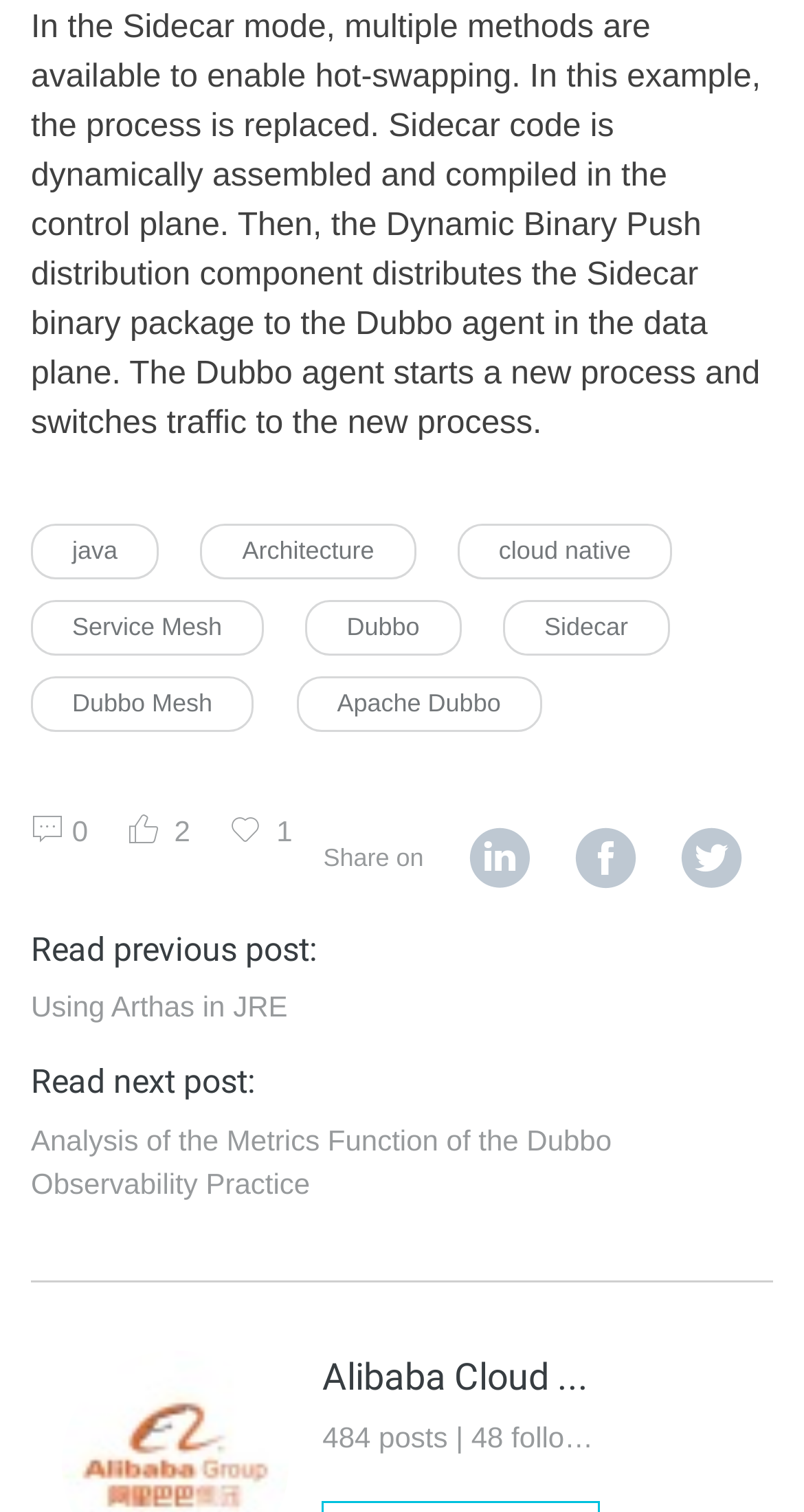Specify the bounding box coordinates of the region I need to click to perform the following instruction: "Check out the Alibaba Cloud Native Community". The coordinates must be four float numbers in the range of 0 to 1, i.e., [left, top, right, bottom].

[0.401, 0.877, 0.76, 0.932]